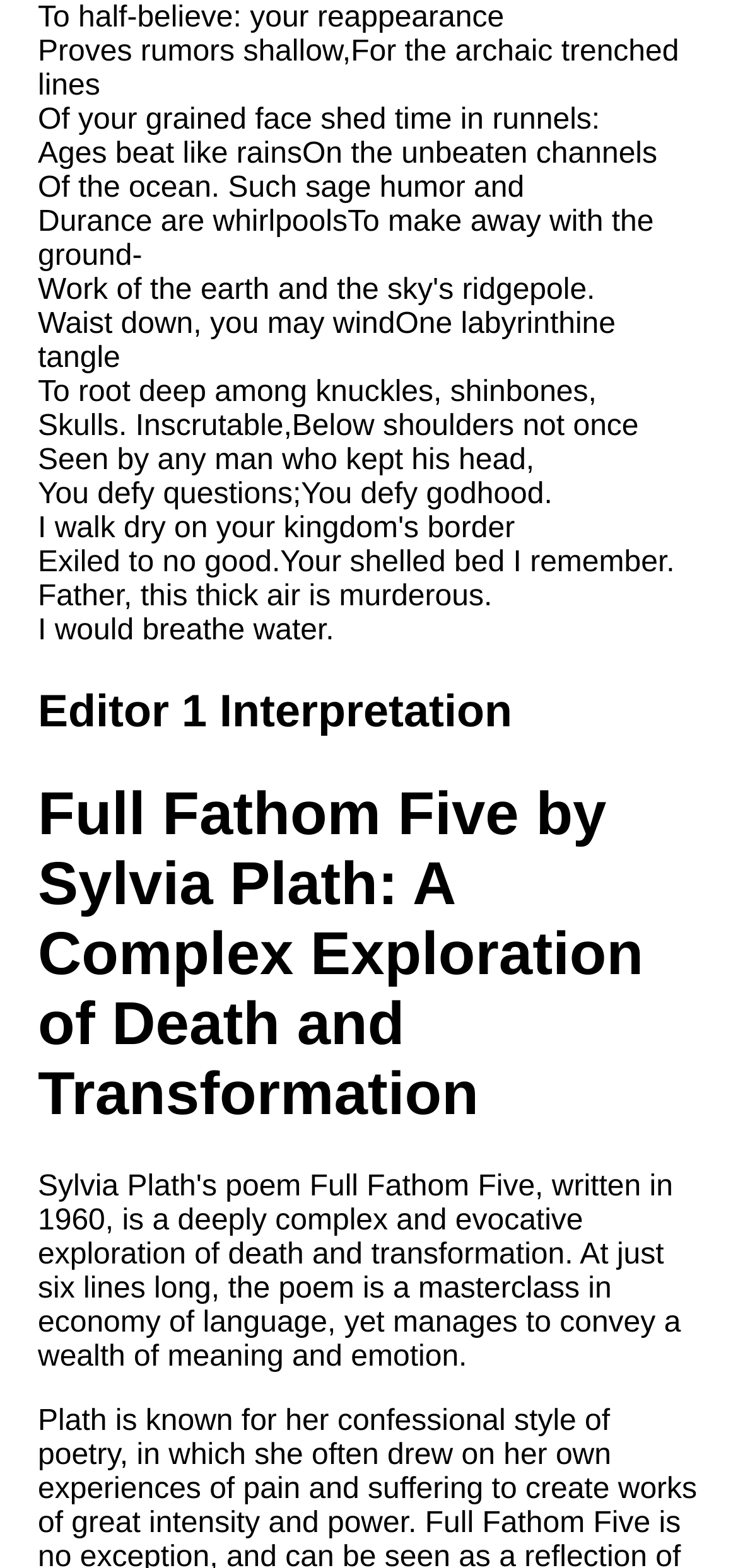Please identify the bounding box coordinates of the element's region that should be clicked to execute the following instruction: "Explore AI and Tech News". The bounding box coordinates must be four float numbers between 0 and 1, i.e., [left, top, right, bottom].

[0.038, 0.587, 0.615, 0.628]